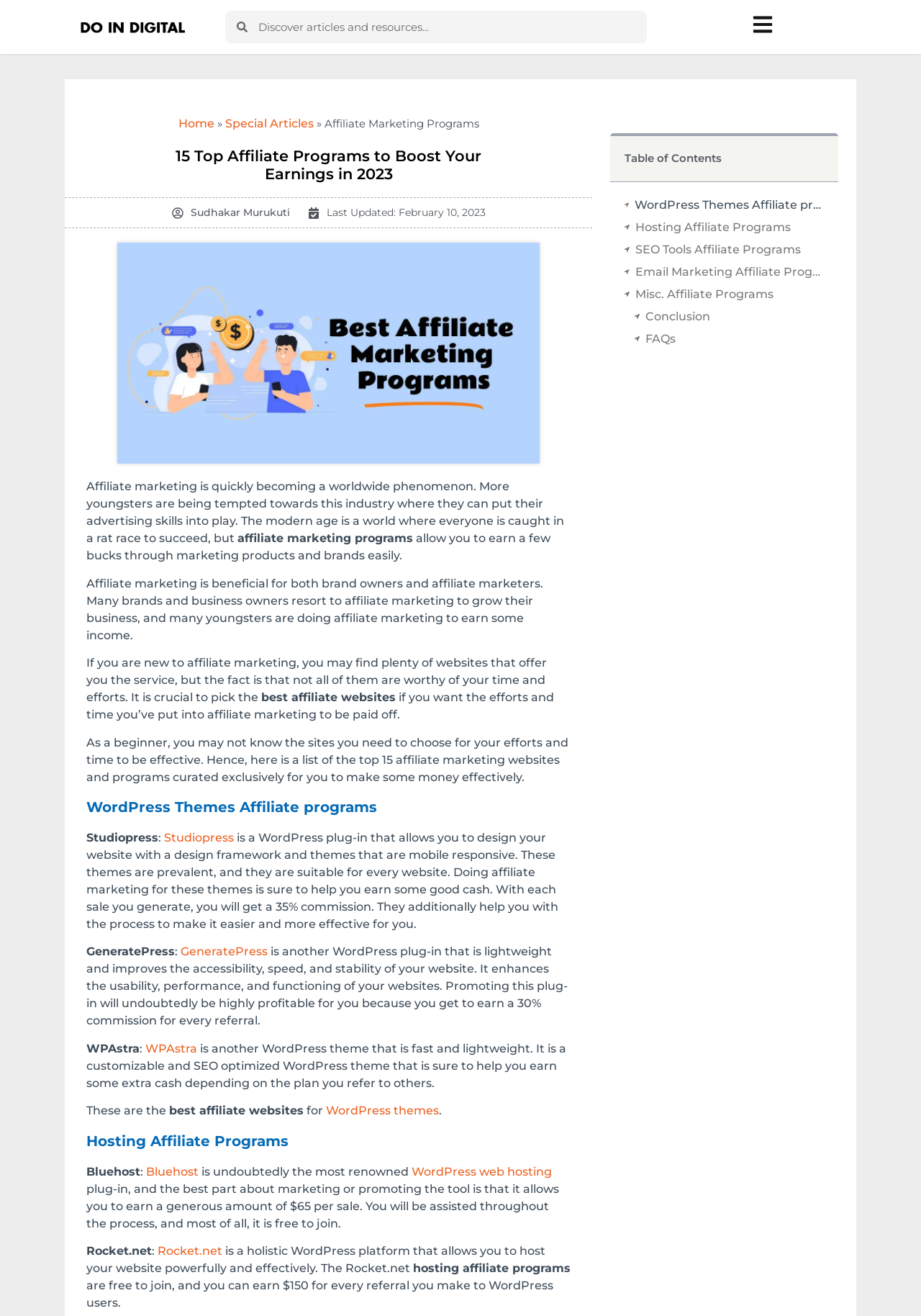Respond with a single word or phrase for the following question: 
What is the purpose of affiliate marketing?

Earn money online